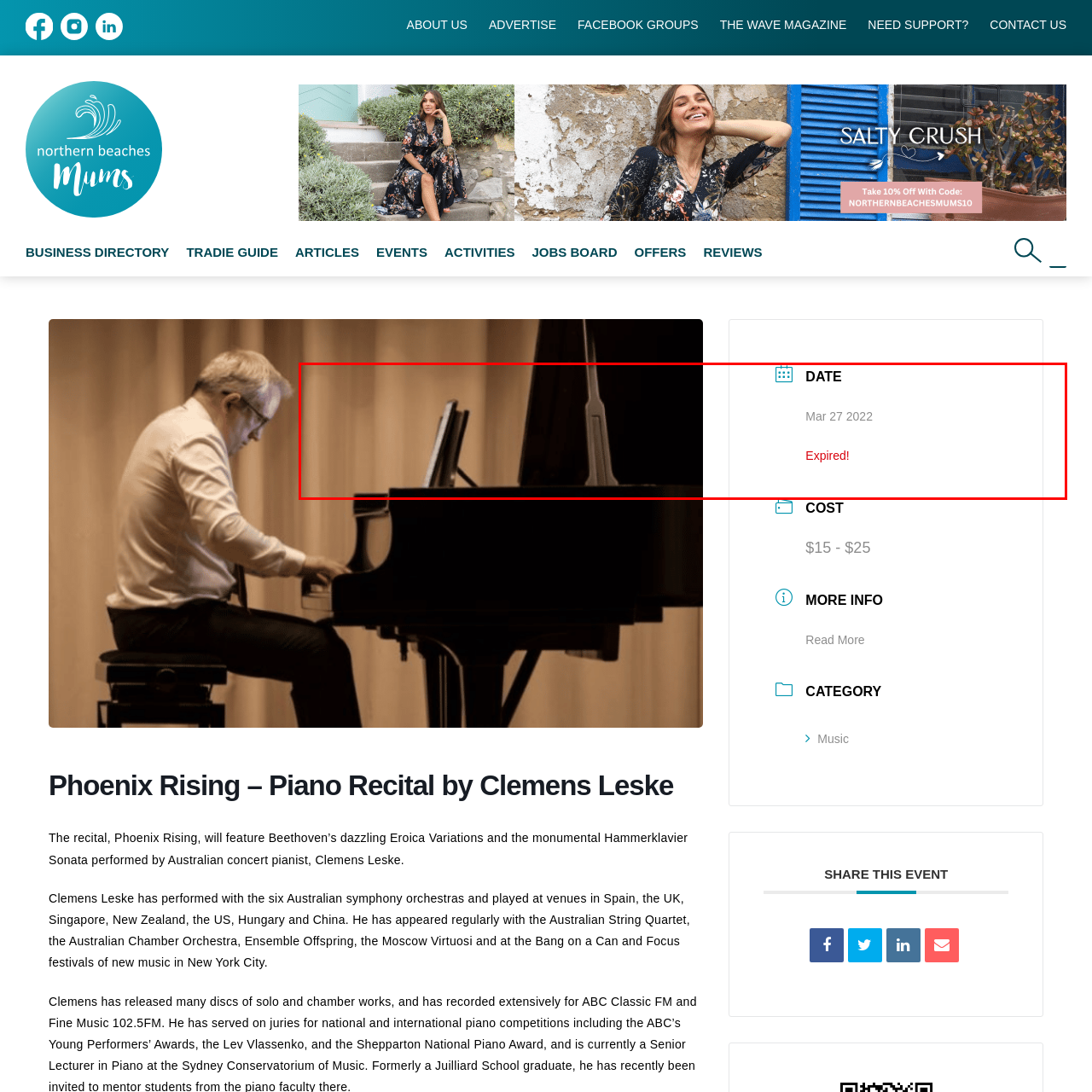Provide a detailed narrative of the image inside the red-bordered section.

The image features a close-up view of a piano, specifically showcasing a pair of music stands placed on top, against a softly lit backdrop. This setting is likely from the "Phoenix Rising" piano recital by Australian concert pianist Clemens Leske, where he performed classic works including Beethoven's Eroica Variations and Hammerklavier Sonata. The accompanying details indicate that the event took place on March 27, 2022, but it has since expired, as highlighted in red text. The image captures the essence of a musical performance space, reflecting the elegant yet intimate atmosphere characteristic of a well-curated recital.